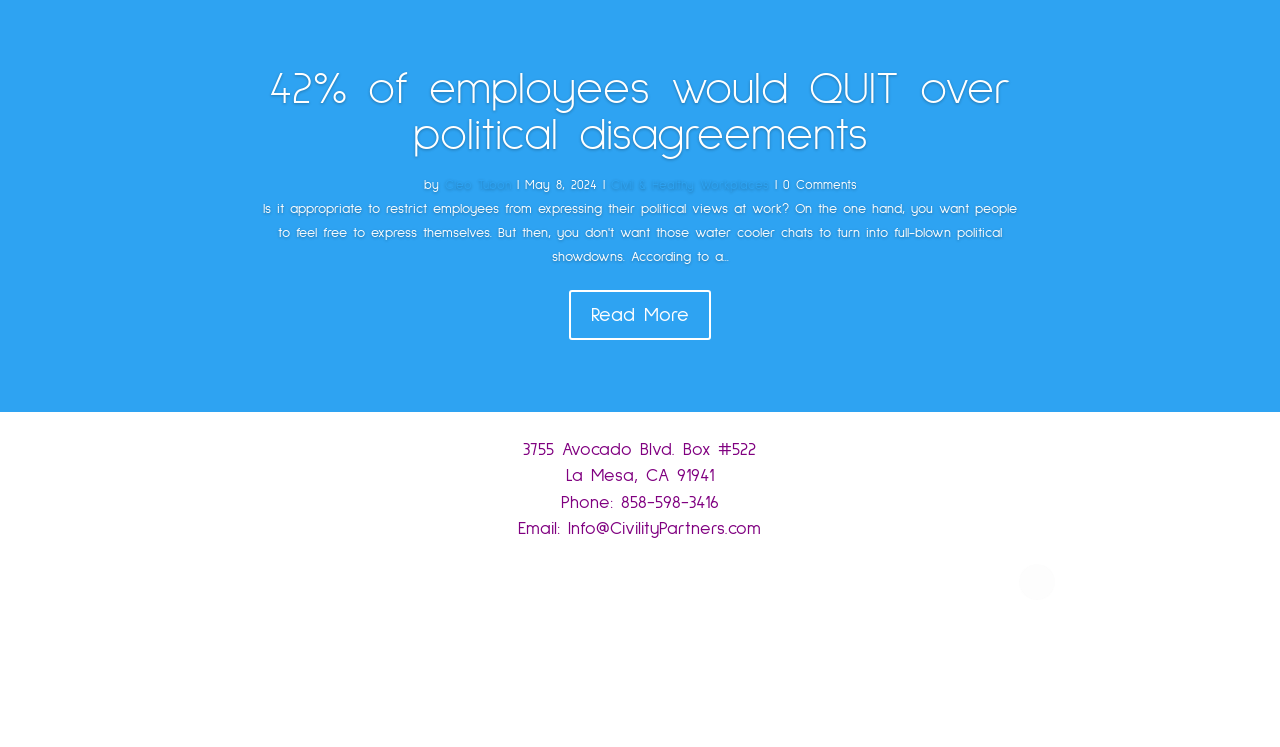Please find and report the bounding box coordinates of the element to click in order to perform the following action: "Contact the organization via phone". The coordinates should be expressed as four float numbers between 0 and 1, in the format [left, top, right, bottom].

[0.485, 0.661, 0.562, 0.685]